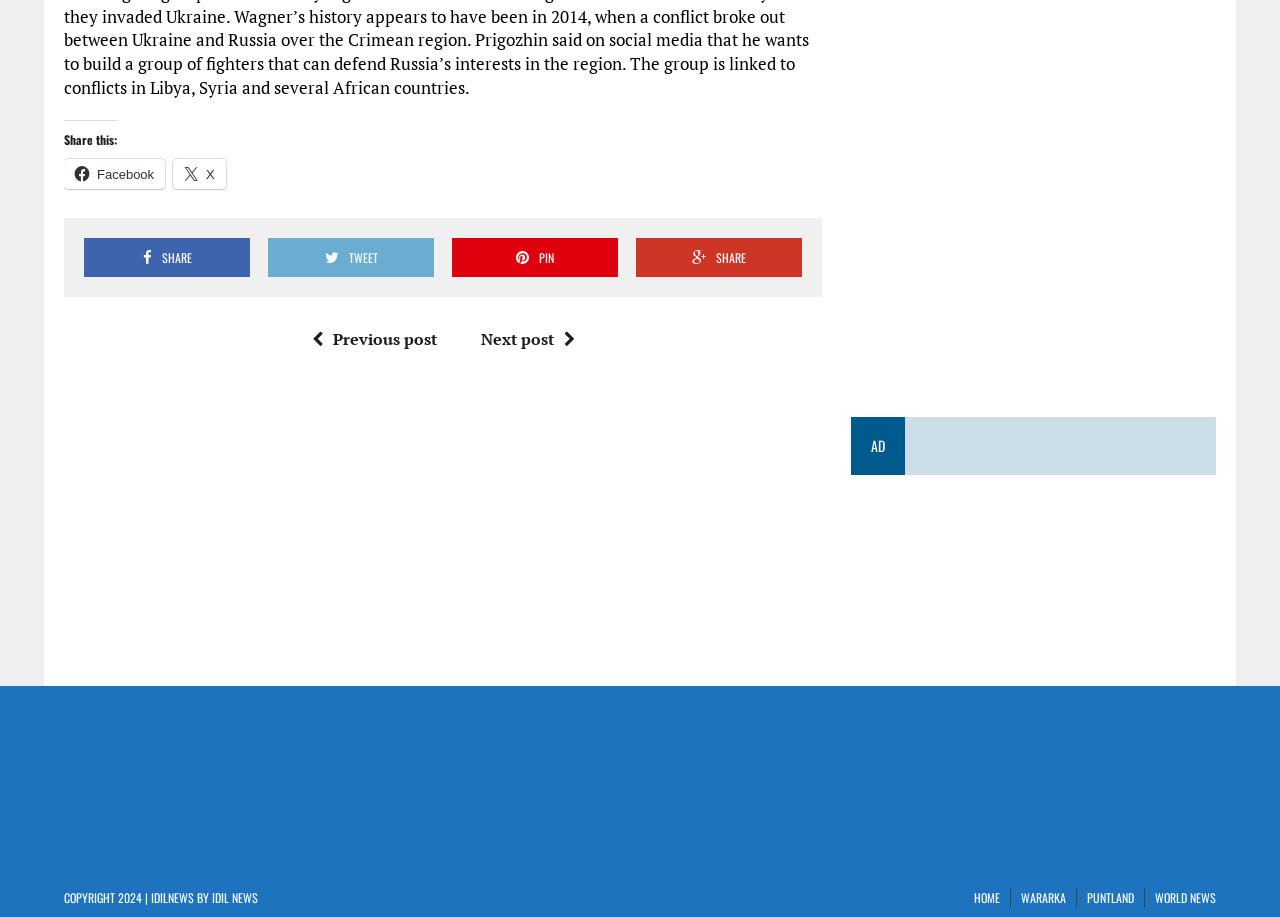What is the text above the social media sharing options?
Using the image as a reference, give a one-word or short phrase answer.

Share this: